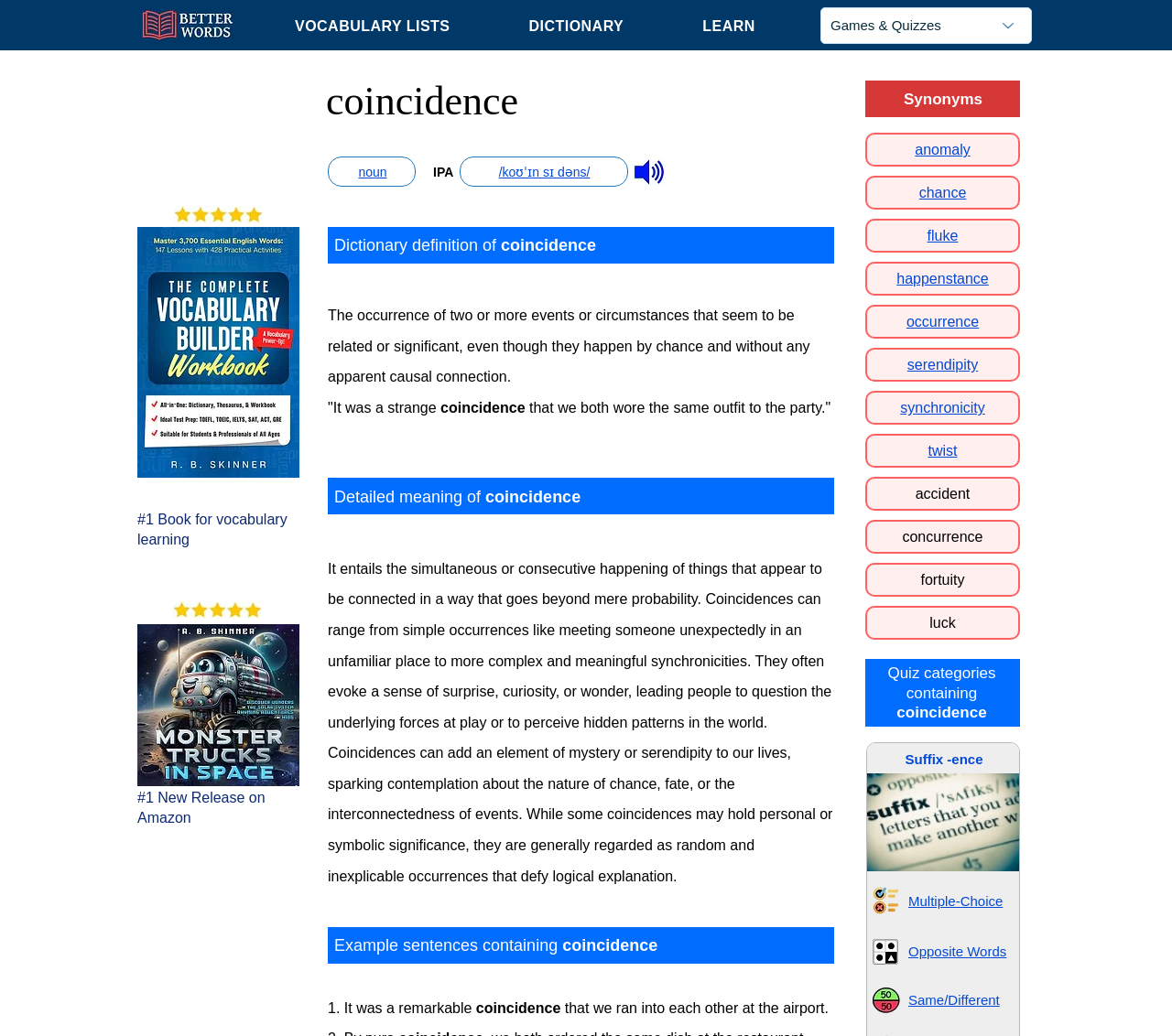What is the pronunciation of 'coincidence'? Refer to the image and provide a one-word or short phrase answer.

/koʊˈɪn sɪ dəns/